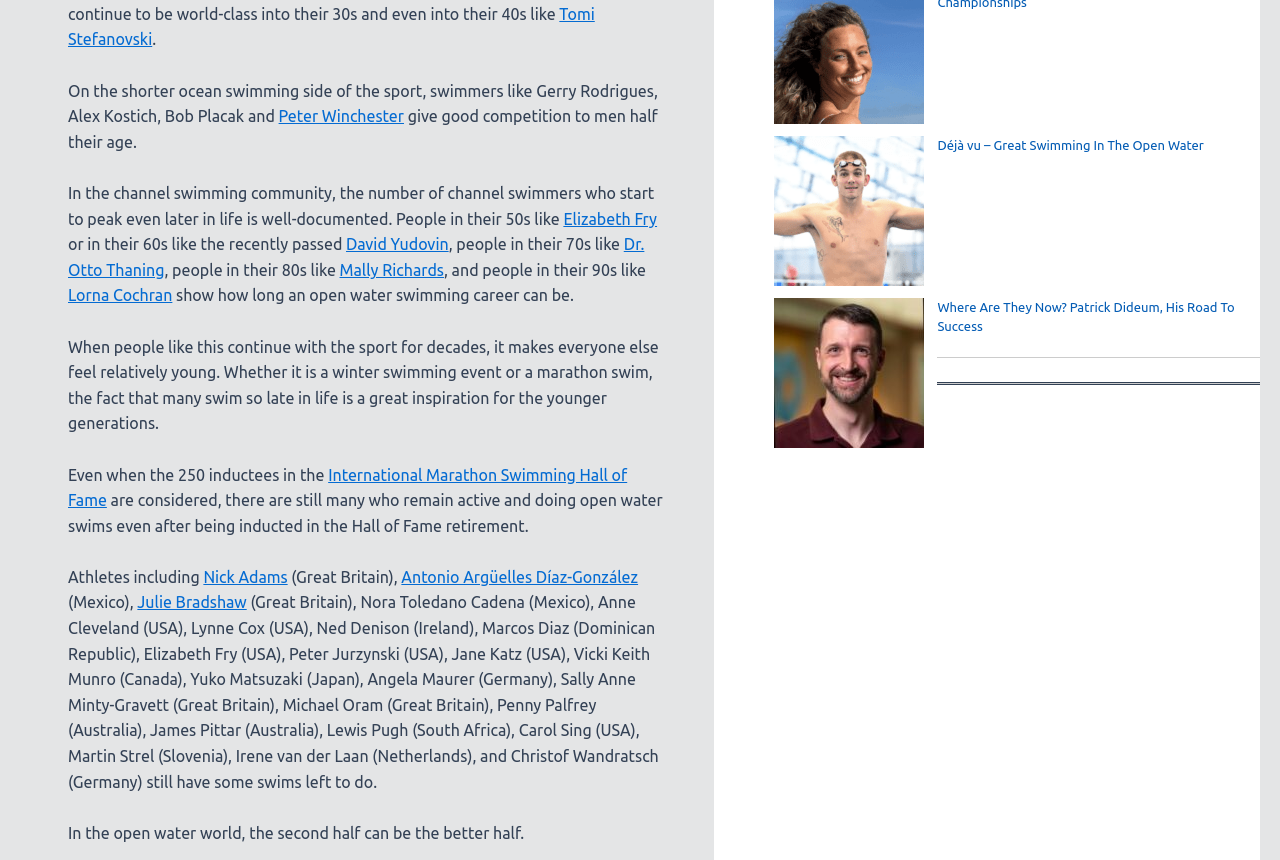Predict the bounding box for the UI component with the following description: "Antonio Argüelles Díaz-González".

[0.314, 0.66, 0.499, 0.681]